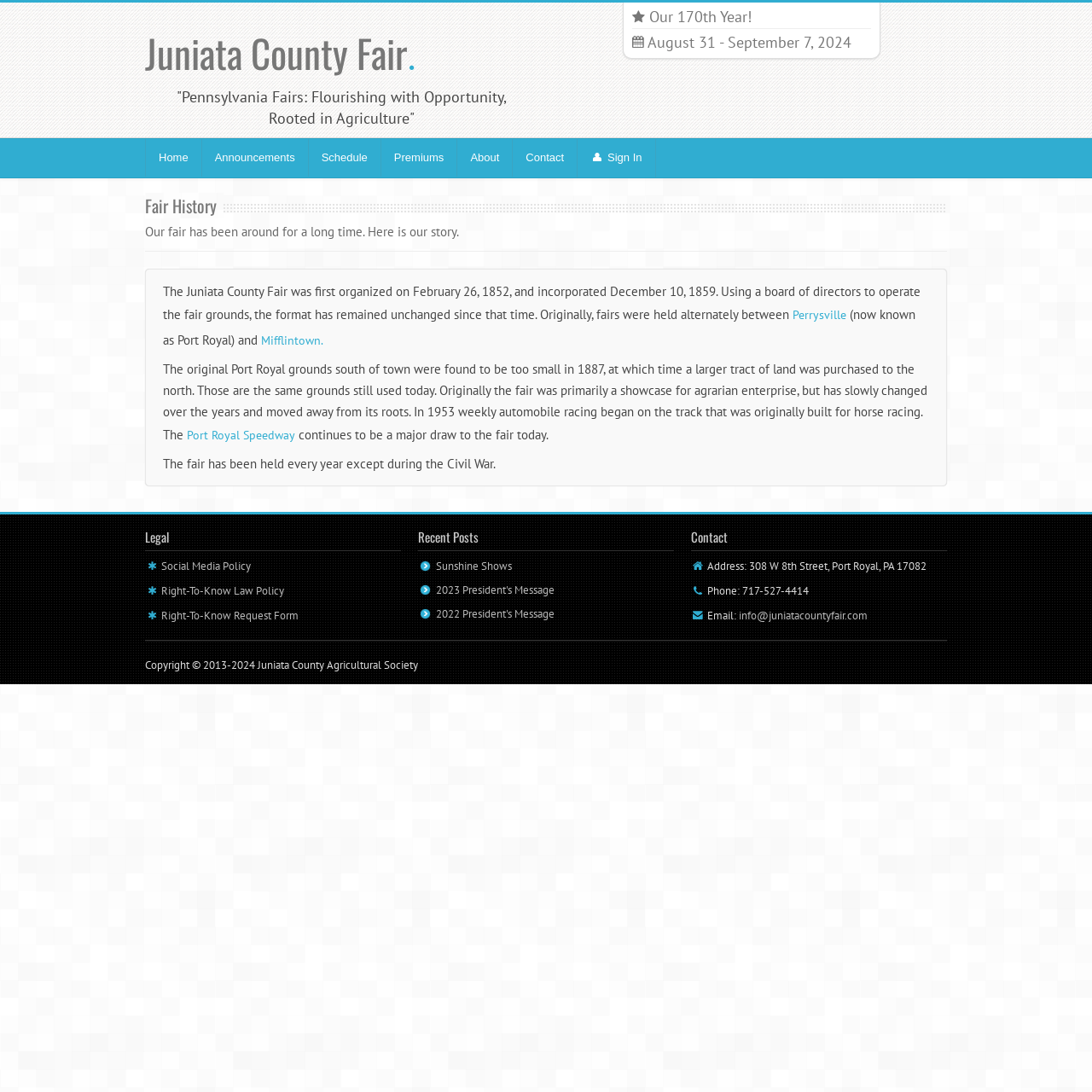Please find the bounding box coordinates of the element that you should click to achieve the following instruction: "Contact via email". The coordinates should be presented as four float numbers between 0 and 1: [left, top, right, bottom].

[0.677, 0.557, 0.795, 0.57]